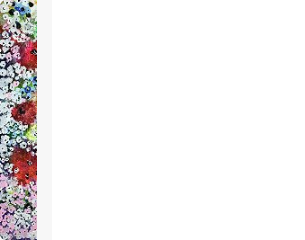Elaborate on the elements present in the image.

The image showcases a vibrant floral composition, characterized by a rich variety of colorful flowers that create a lively and eye-catching display. Predominantly featuring shades of red, blue, white, and yellow, the flowers are arranged in a way that forms an artistic pattern, reminiscent of a blossoming garden. This striking artwork highlights the beauty of nature through the intricate details and vivid colors of the flowers, inviting viewers to appreciate the artistry involved in capturing such a breathtaking scene. The overall effect is both joyful and serene, reflecting the artist's skillful approach to portraying floral elements in a captivating manner.